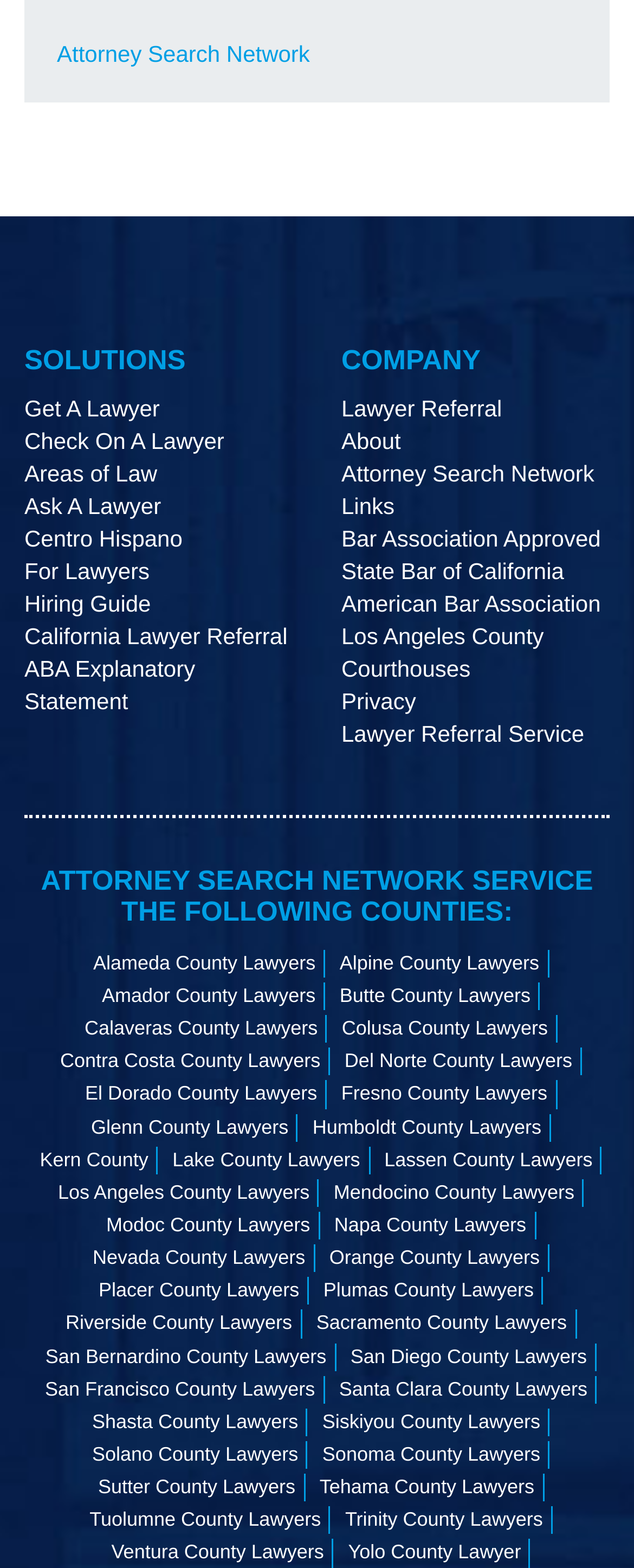What is the name of the organization that approved this lawyer referral service?
Please provide a detailed and comprehensive answer to the question.

I found a link with the text 'State Bar of California' under the 'COMPANY' section, which suggests that this organization has approved the lawyer referral service provided by this website.